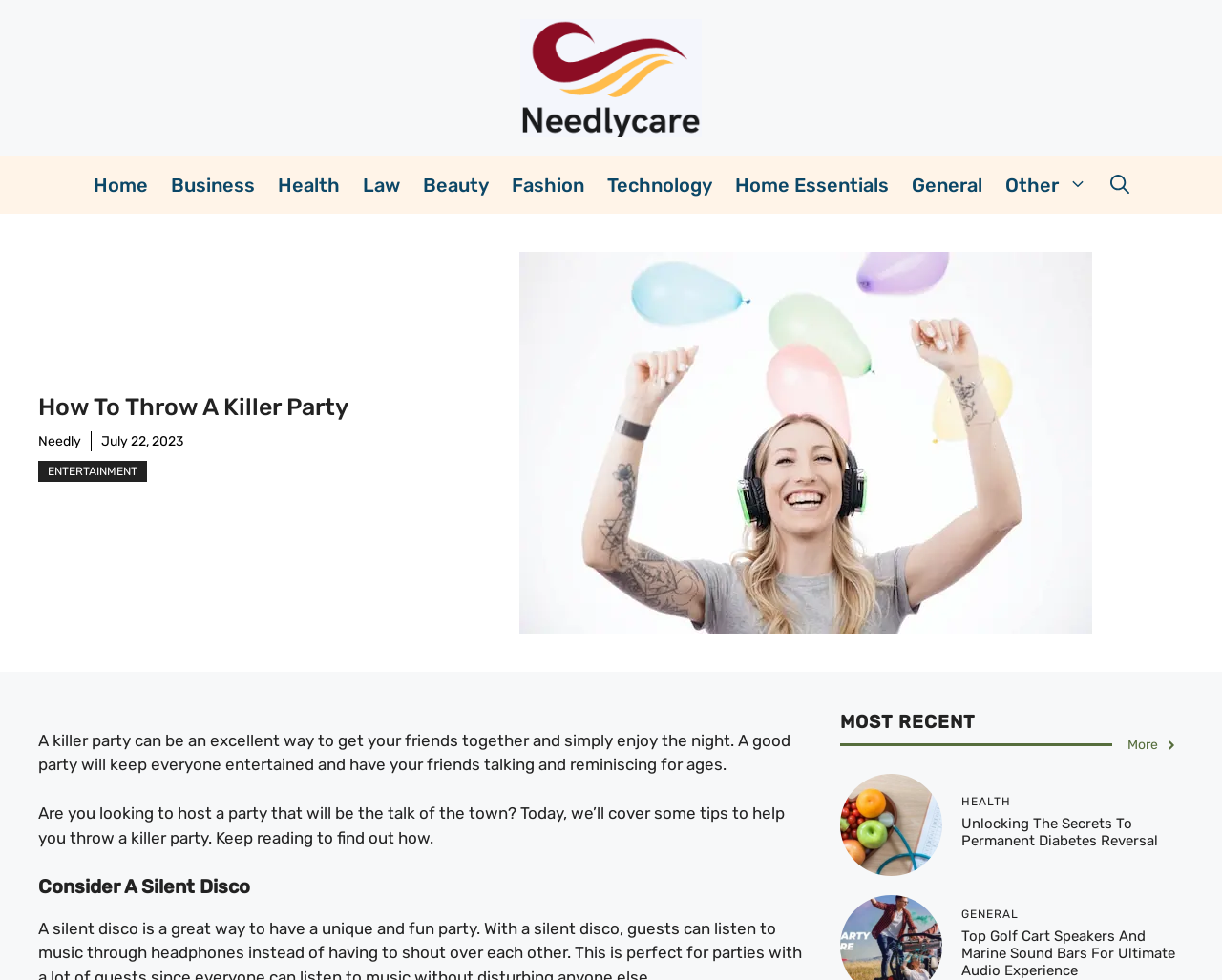Answer the question below with a single word or a brief phrase: 
What is the topic of the article?

Throwing a killer party